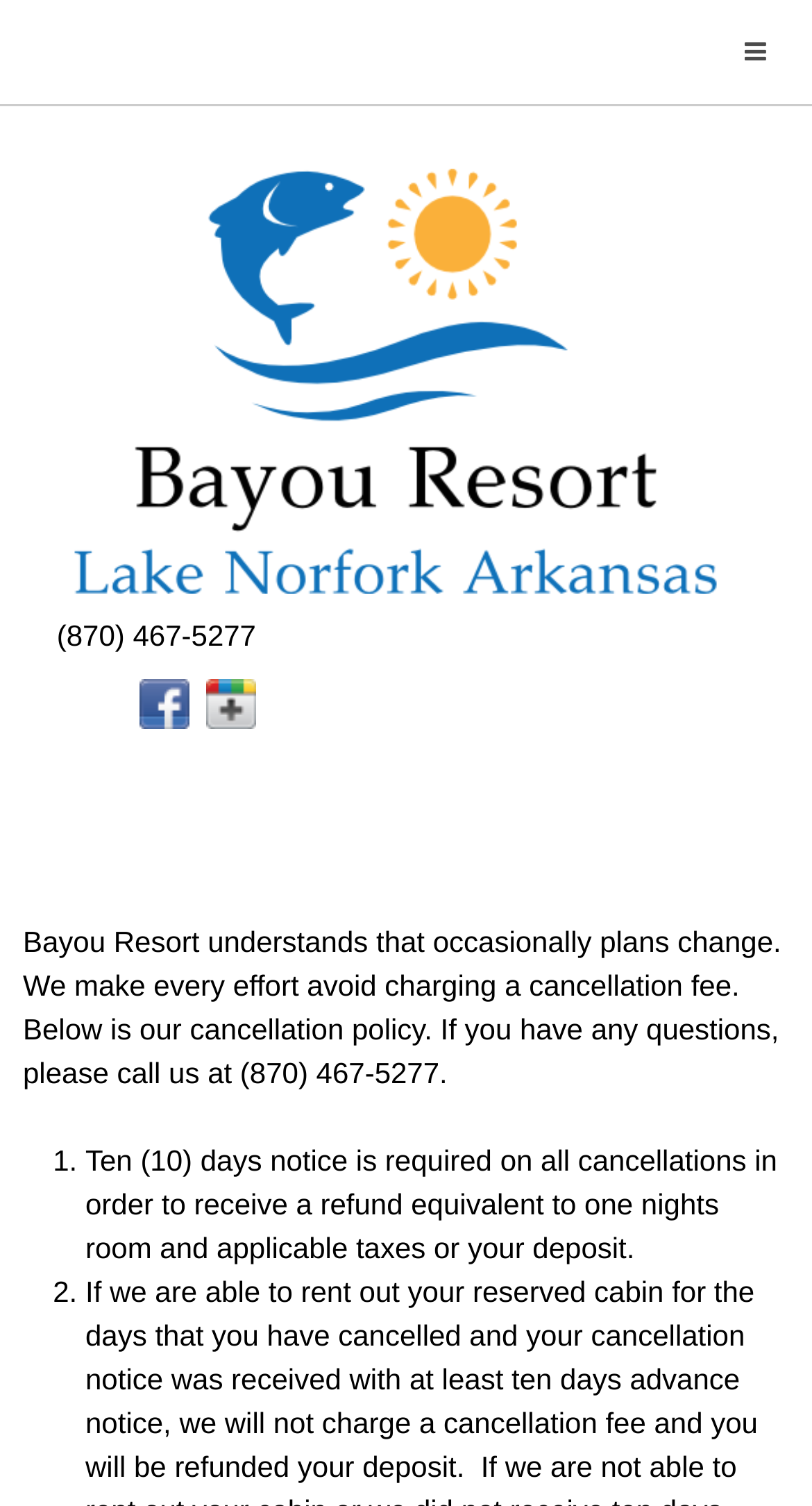Using the information in the image, give a detailed answer to the following question: What is the minimum notice period for cancellations?

I found the answer by reading the static text element that describes the cancellation policy, specifically the part that says 'Ten (10) days notice is required on all cancellations...'.